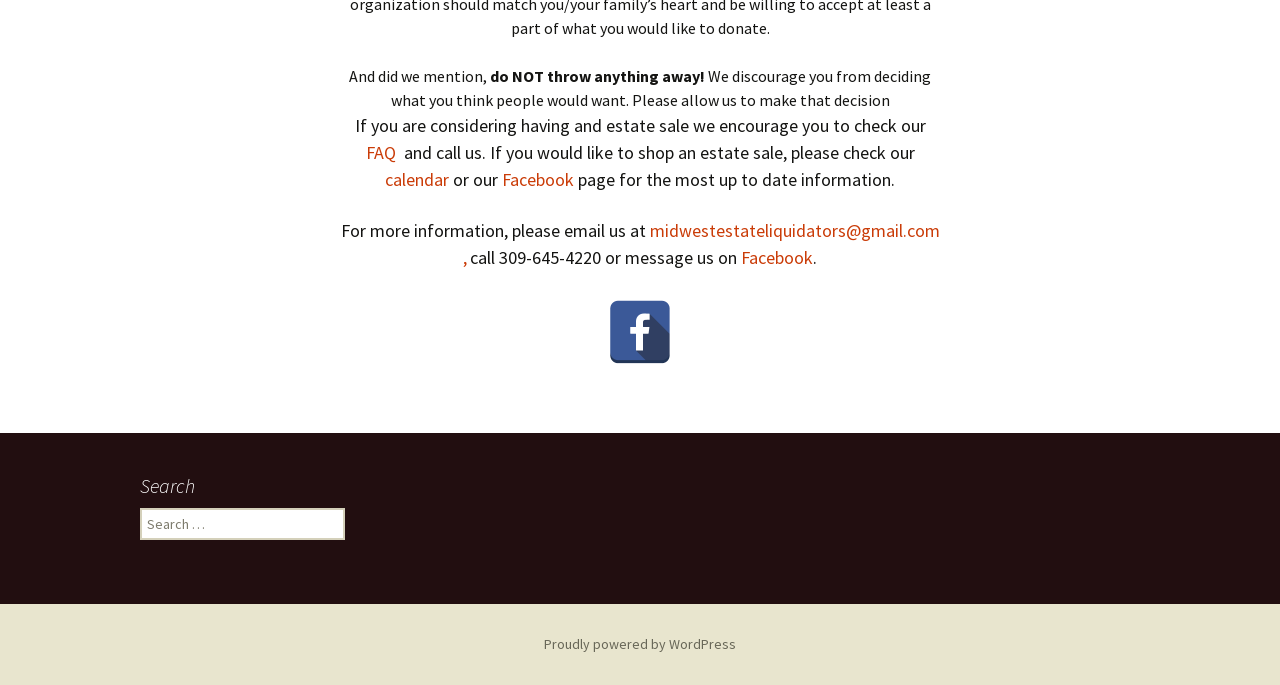What is the purpose of the company?
Based on the visual content, answer with a single word or a brief phrase.

Estate sale